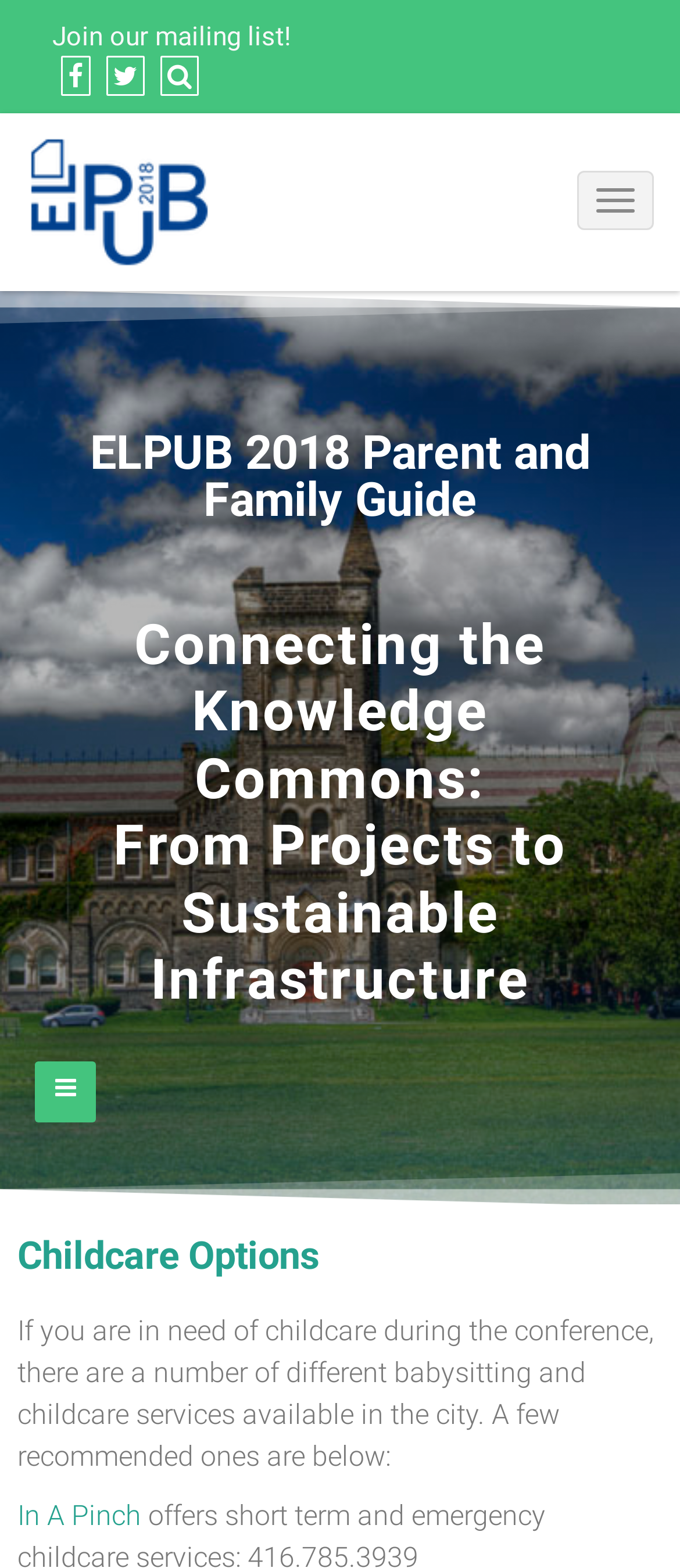Based on the provided description, "Facebook", find the bounding box of the corresponding UI element in the screenshot.

None